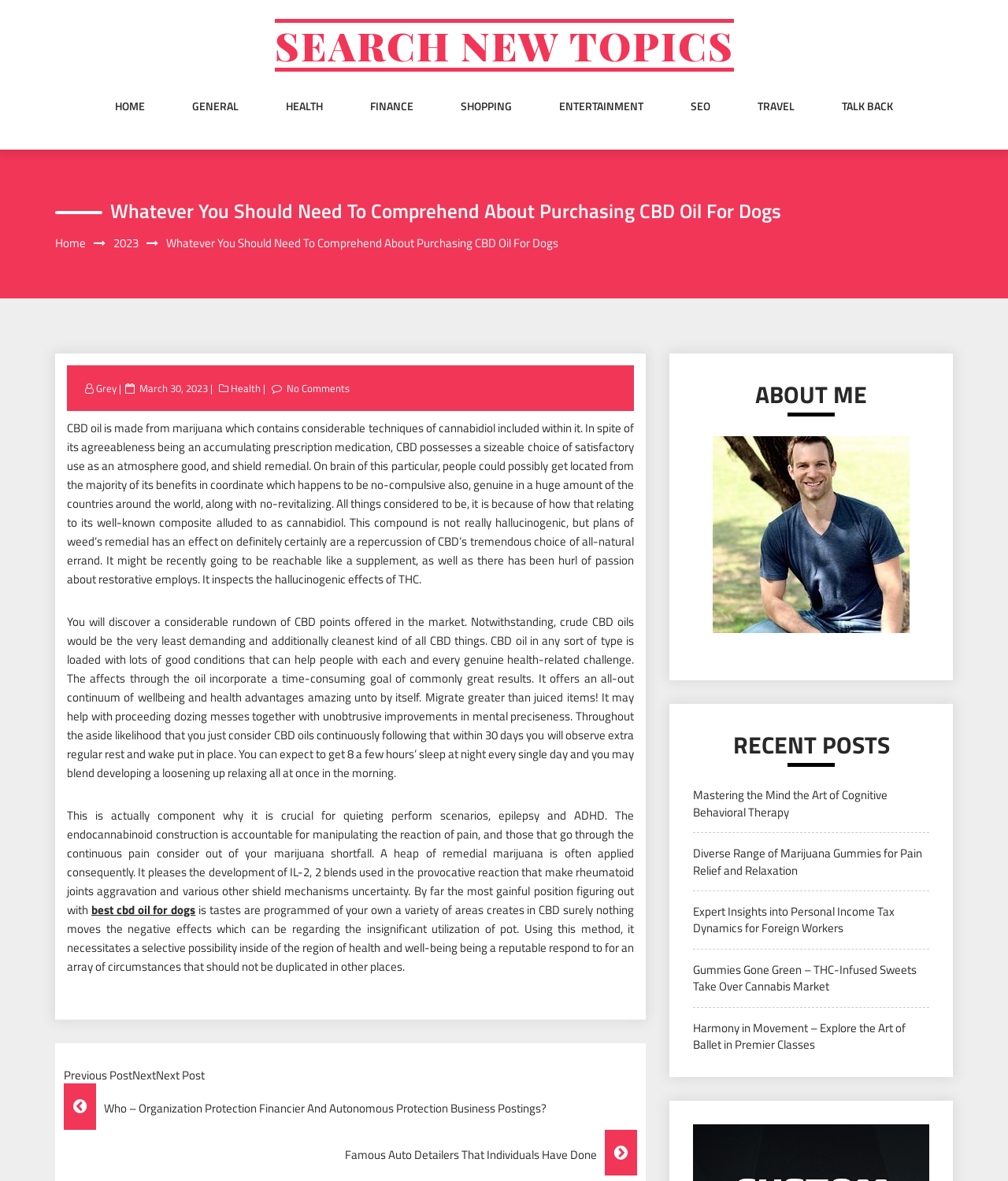Using details from the image, please answer the following question comprehensively:
What is the benefit of CBD oil mentioned in the webpage?

One of the benefits of CBD oil mentioned in the webpage is that it helps with sleeping, as stated in the paragraph 'It may help with proceeding dozing messes together with unobtrusive improvements in mental preciseness. Throughout the aside likelihood that you just consider CBD oils continuously following that within 30 days you will observe extra regular rest and wake put in place.'